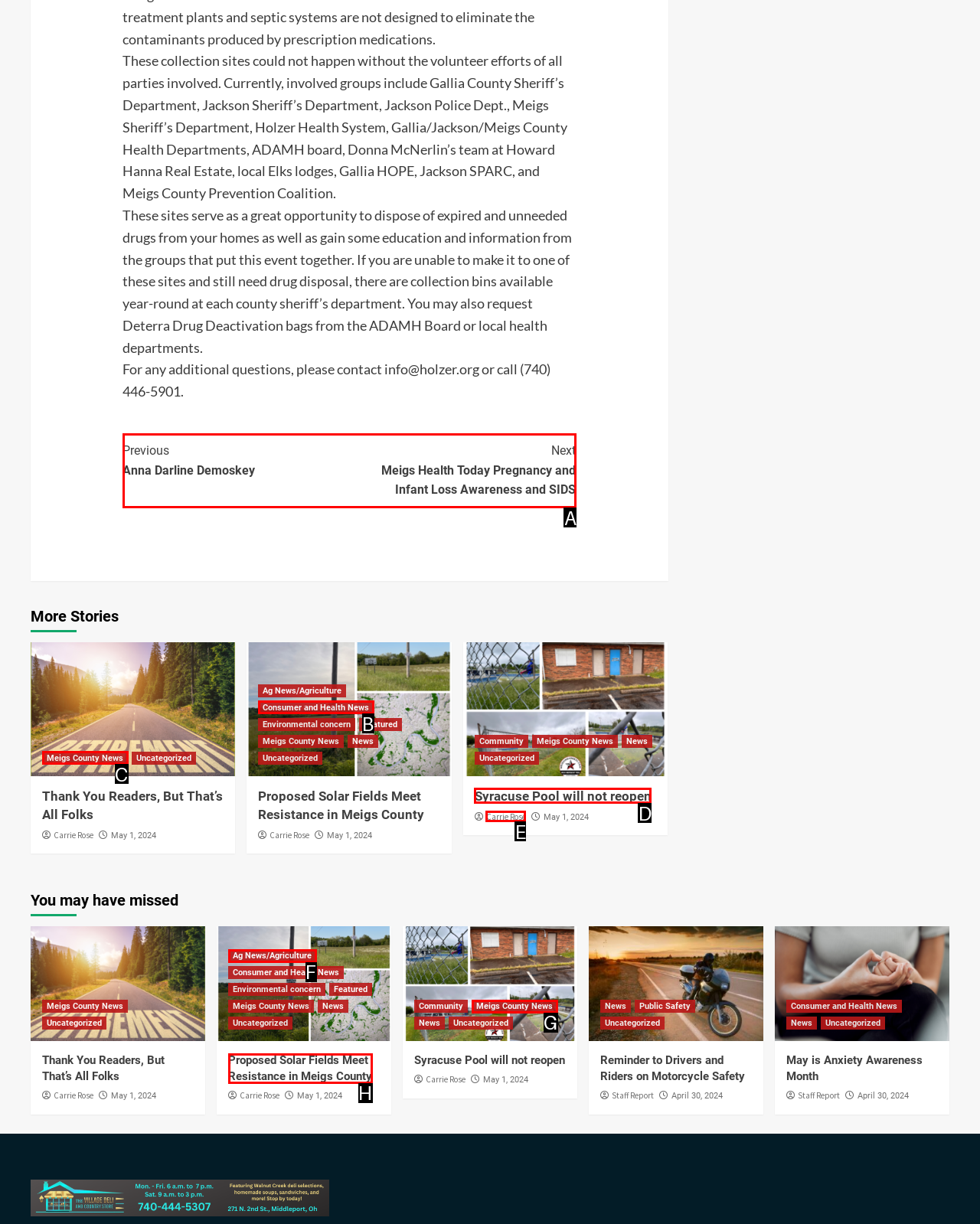Determine which UI element I need to click to achieve the following task: Click 'Continue Reading' Provide your answer as the letter of the selected option.

A